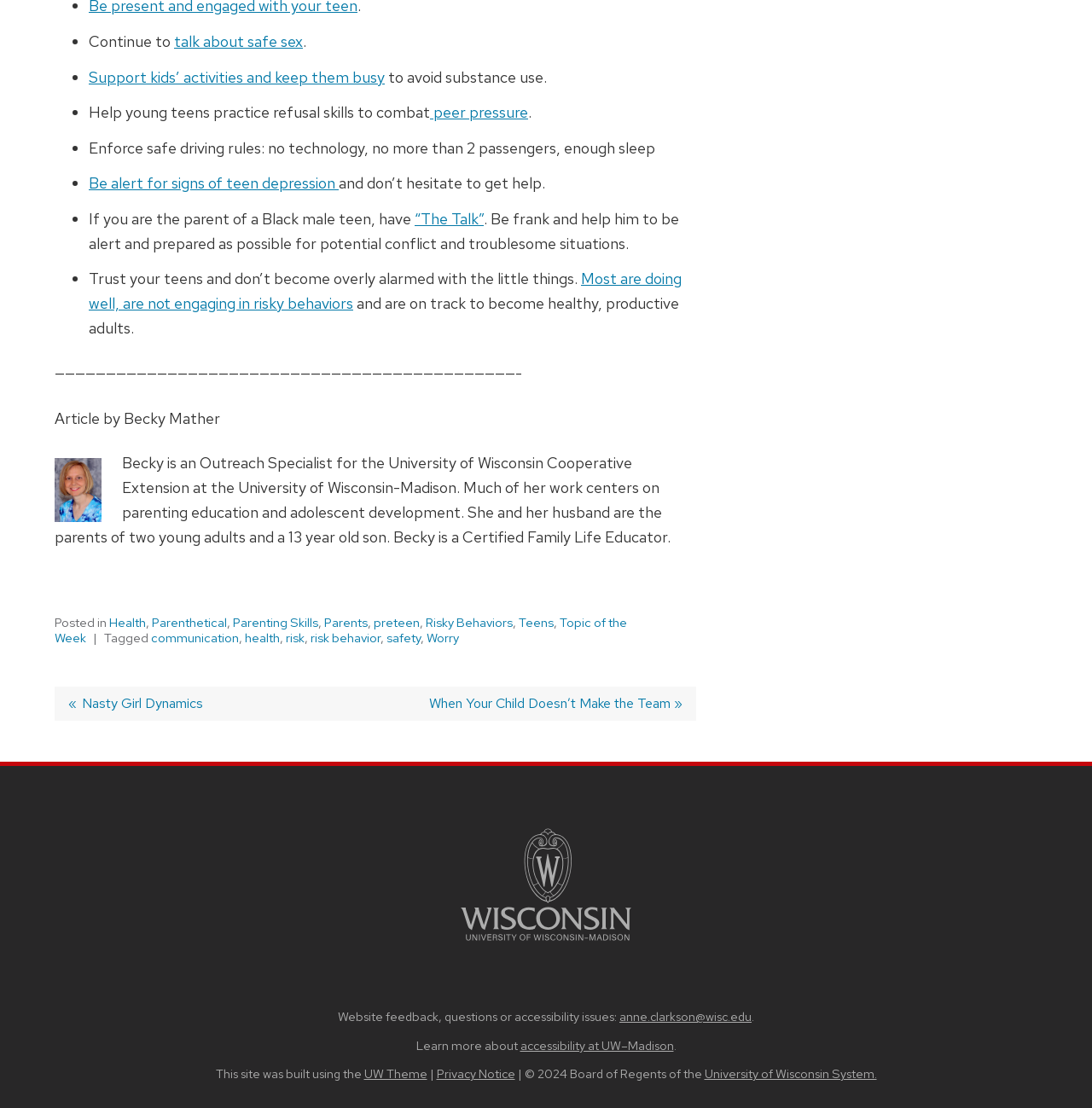Please provide a one-word or phrase answer to the question: 
Who is the author of this article?

Becky Mather